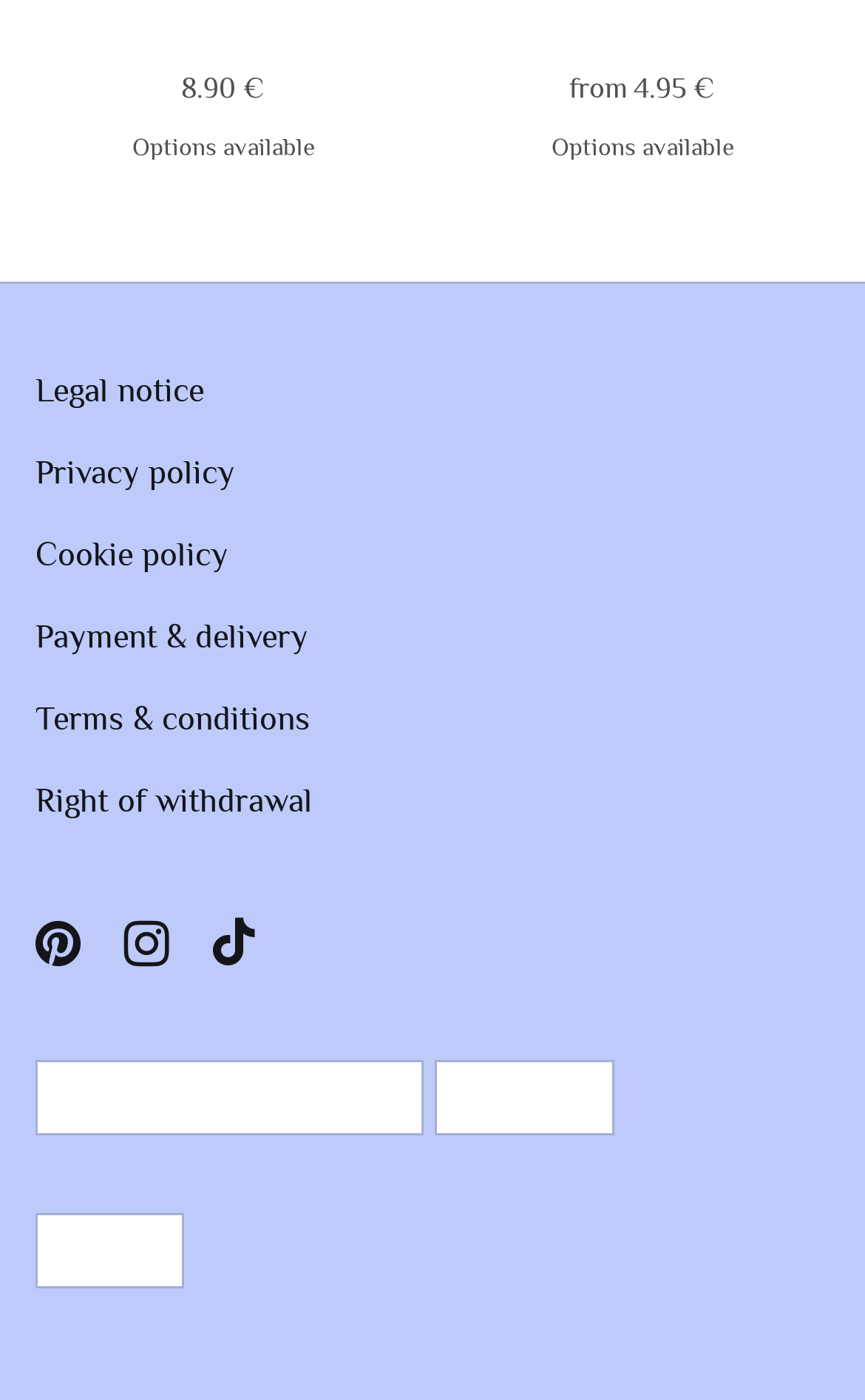What social media platforms are available?
Please respond to the question with as much detail as possible.

The webpage has three links at the bottom, labeled as 'Pinterest', 'Instagram', and 'TikTok', indicating that the website is available on these social media platforms.